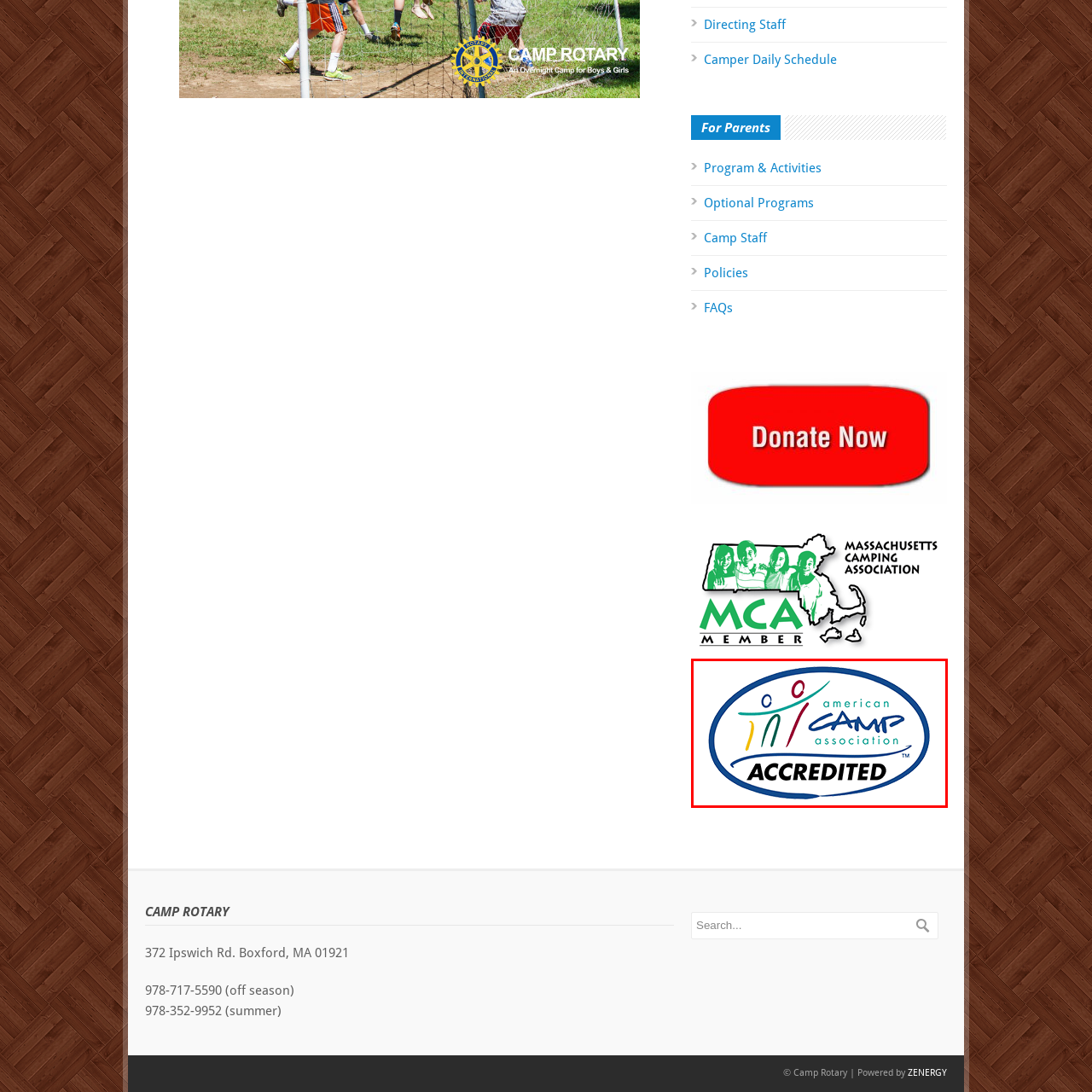Explain in detail what is happening in the image that is surrounded by the red box.

The image features the logo of the American Camp Association (ACA), prominently displaying a vibrant design that includes two stylized figures in different colors—red, blue, and yellow—representing a sense of community and inclusivity. Beneath the figures, the words "american camp association" are inscribed in a straightforward font, emphasizing its authoritative recognition within the camping community. The logo is framed within an oval shape, with the word "ACCREDITED" featured boldly at the bottom, signifying that the camp meets the high standards set by the ACA for safety, program quality, and educational practices. This accreditation is vital for parents seeking reassurance about the quality of the camp experience for their children. The overall design conveys trust and professionalism, essential for camp organizers and parents alike.